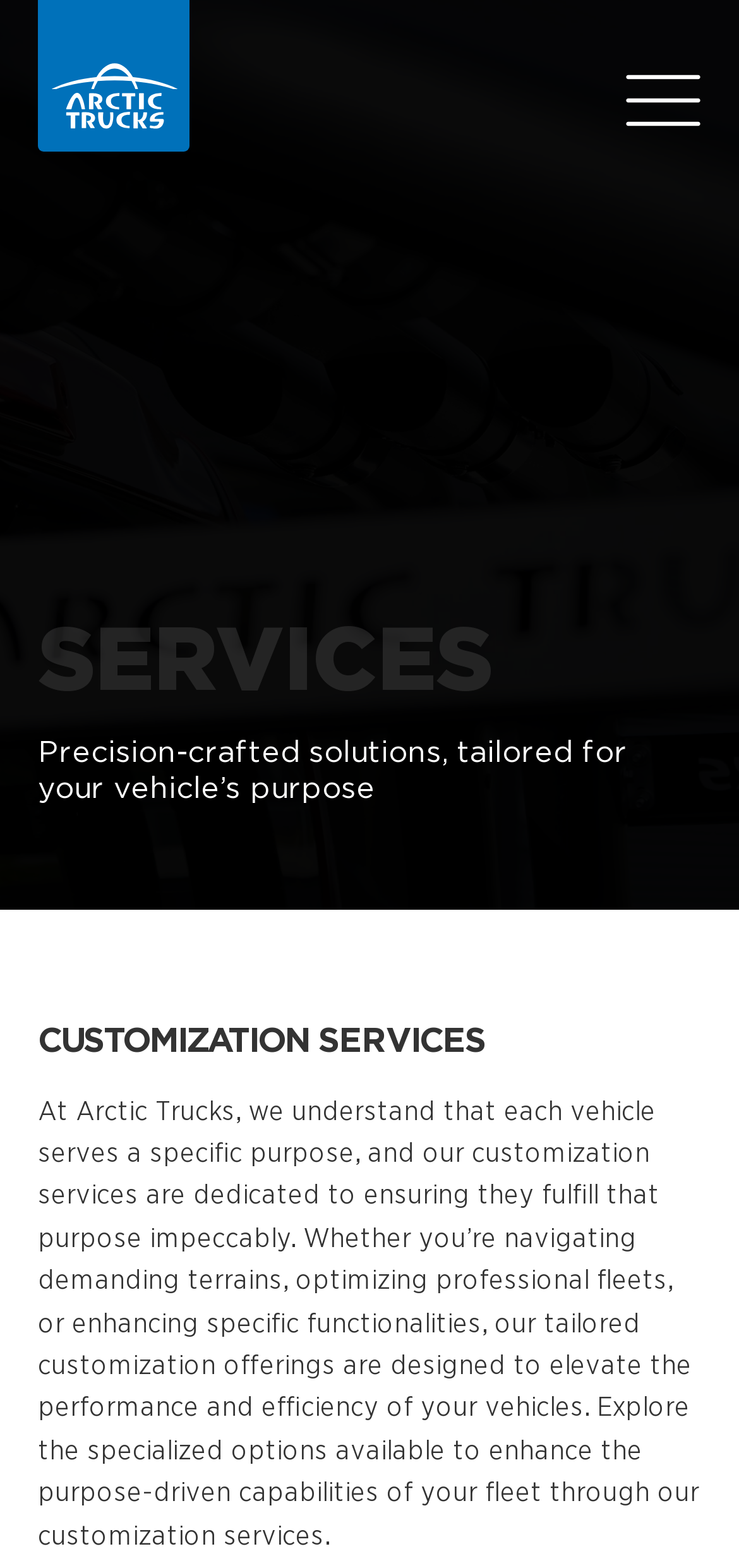What is the purpose of the vehicles being customized?
Kindly answer the question with as much detail as you can.

According to the webpage, 'each vehicle serves a specific purpose', and the customization services are designed to ensure that the vehicles fulfill that purpose. Therefore, the purpose of the vehicles being customized is to serve a specific purpose, which could be navigating demanding terrains, optimizing professional fleets, or enhancing specific functionalities.